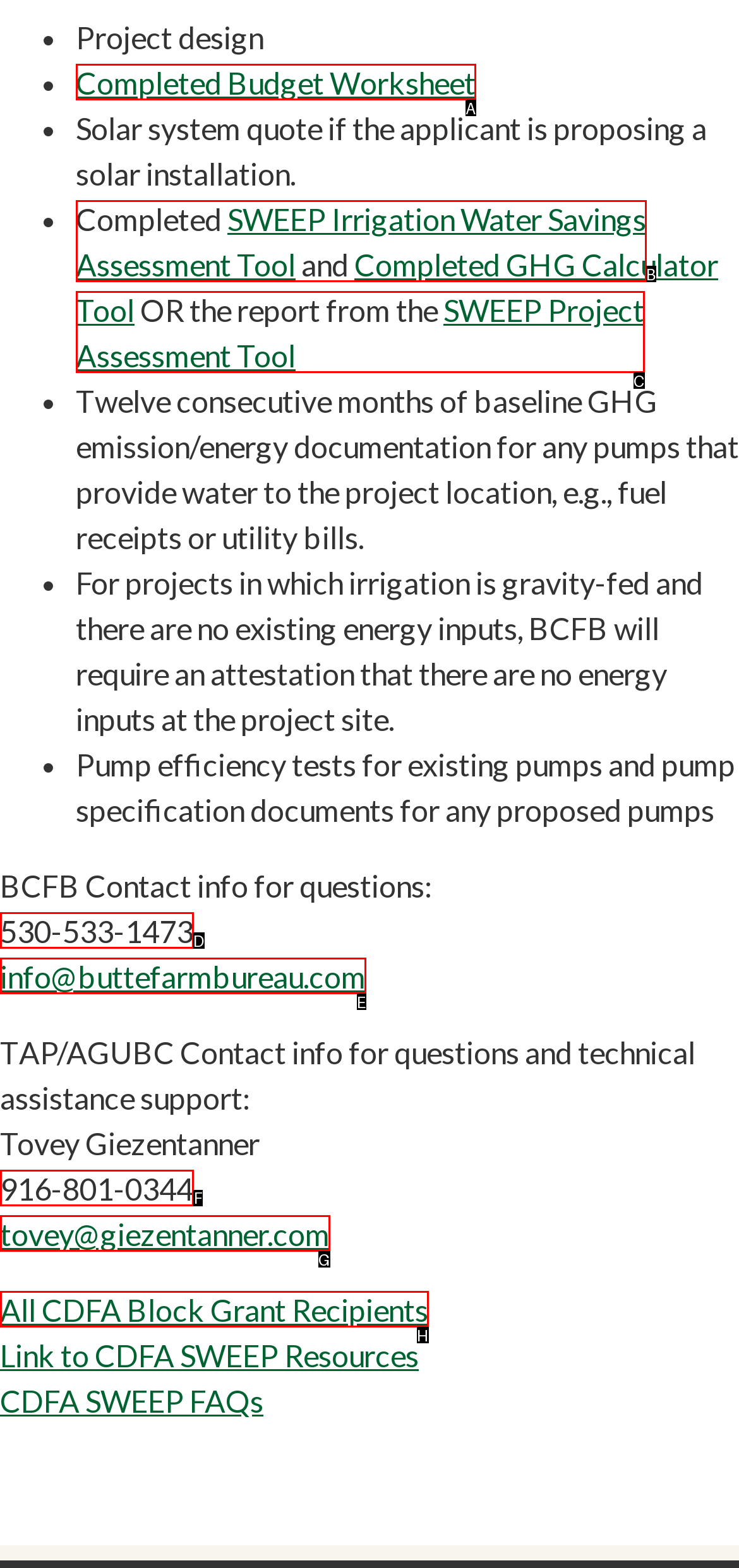Point out the UI element to be clicked for this instruction: Get technical assistance support from Tovey Giezentanner. Provide the answer as the letter of the chosen element.

F